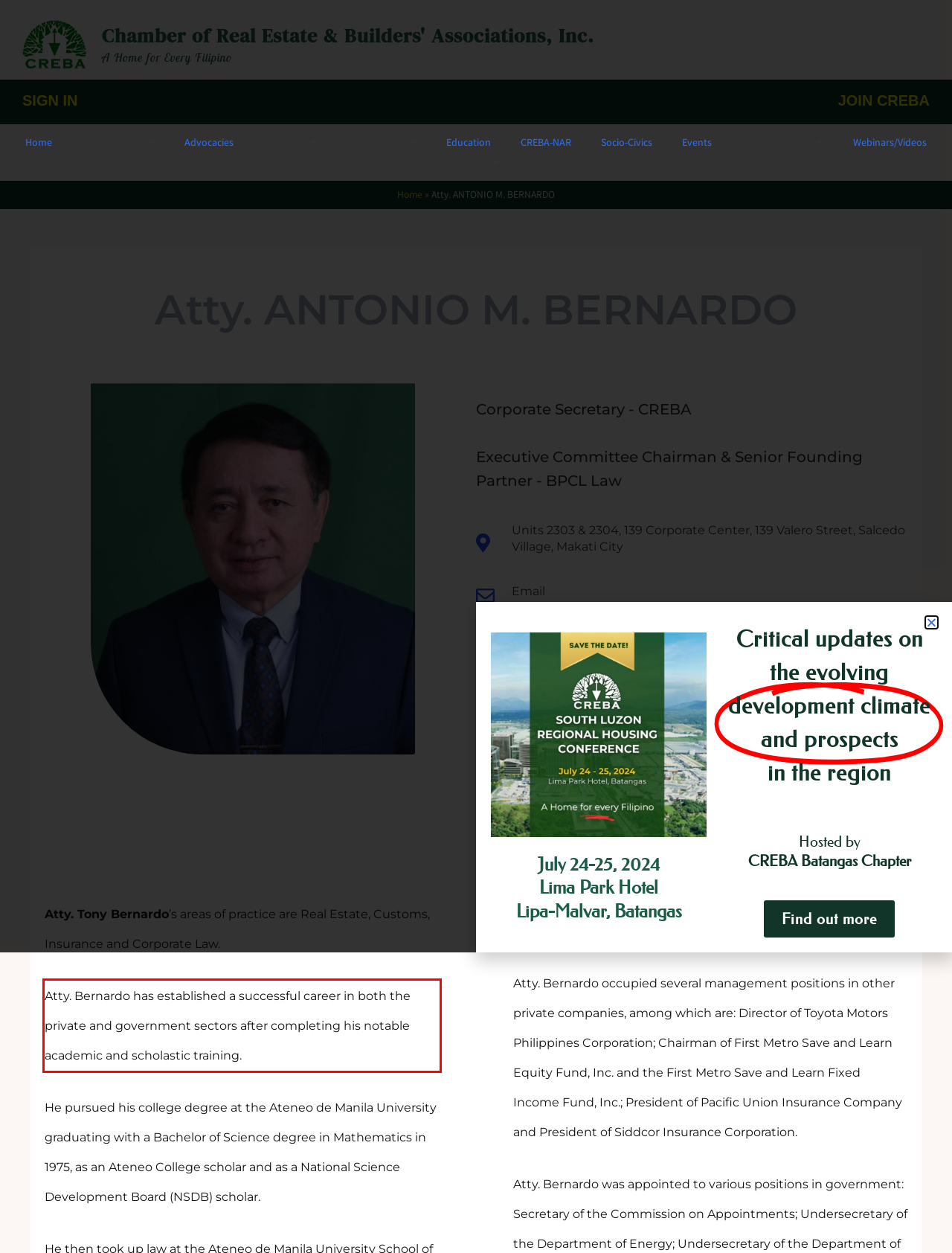Given a screenshot of a webpage containing a red bounding box, perform OCR on the text within this red bounding box and provide the text content.

Atty. Bernardo has established a successful career in both the private and government sectors after completing his notable academic and scholastic training.